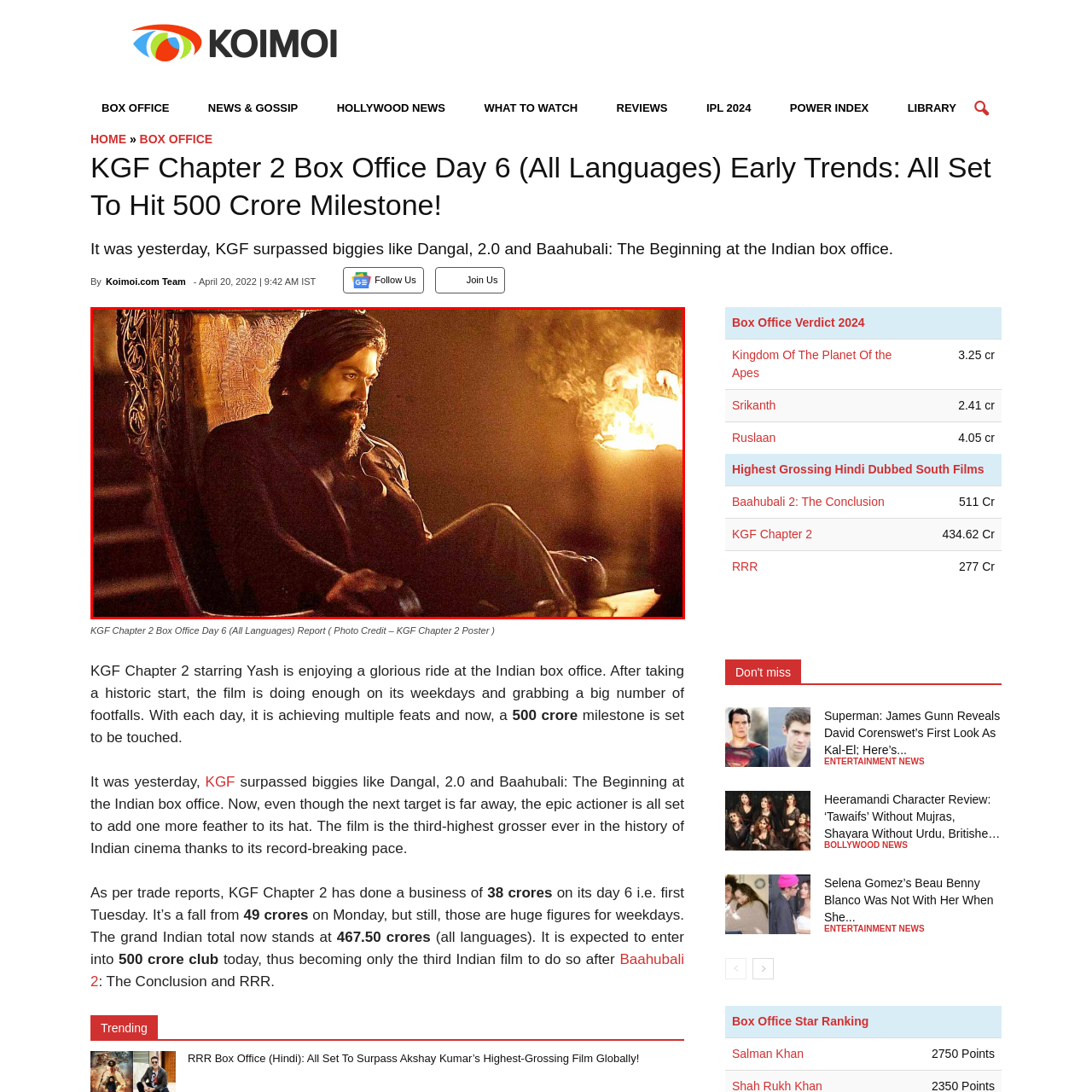Elaborate on the contents of the image marked by the red border.

The image depicts a moment from the film "KGF Chapter 2," featuring the lead character portrayed by Yash. He sits contemplatively on a grand throne, exuding an air of confidence and authority. The warm lighting, combined with flickering flames in the background, creates a dramatic atmosphere that enhances the character's intense demeanor. This scene captures the essence of the film’s themes of power and struggle, as the protagonist navigates his rise in the vicious world of the Kolar Gold Fields. This moment reflects his character’s complexity, embodying both strength and vulnerability, and is part of the broader narrative that has captivated audiences, contributing to the film's success at the box office. "KGF Chapter 2" is noted for its thrilling storyline and striking visuals, solidifying its position as a significant cinematic achievement in Indian cinema.